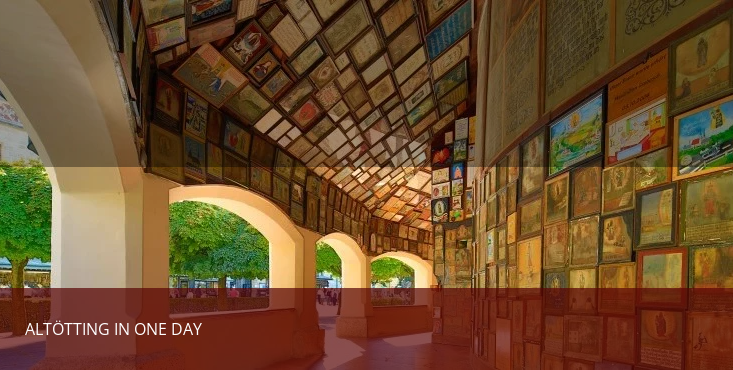What is the purpose of the curated experience?
Kindly offer a comprehensive and detailed response to the question.

The caption suggests a curated experience for visitors looking to explore the key sights and spiritual highlights of Altötting within a single day, showcasing the cultural significance and artistic expressions celebrated in this revered location.